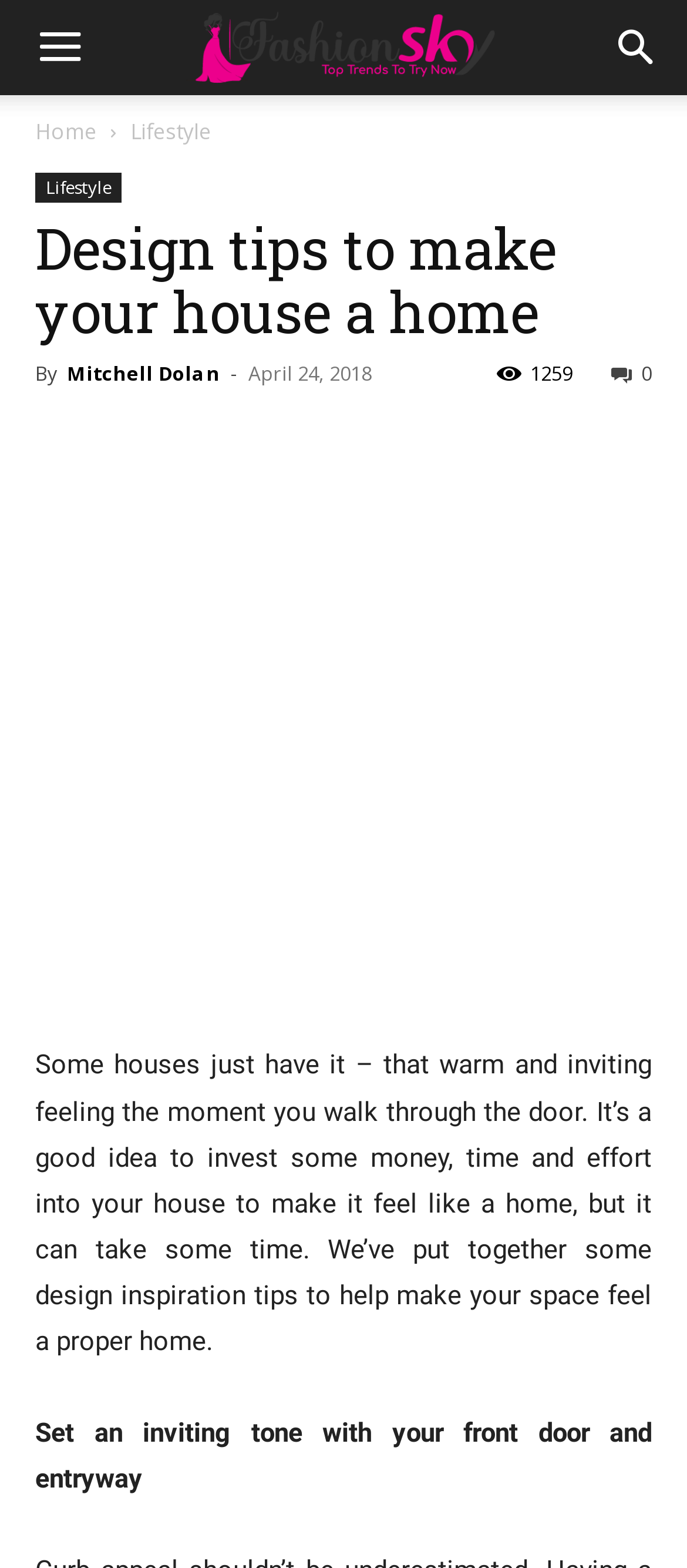Respond with a single word or short phrase to the following question: 
What is the main topic of the article?

Design tips to make your house a home